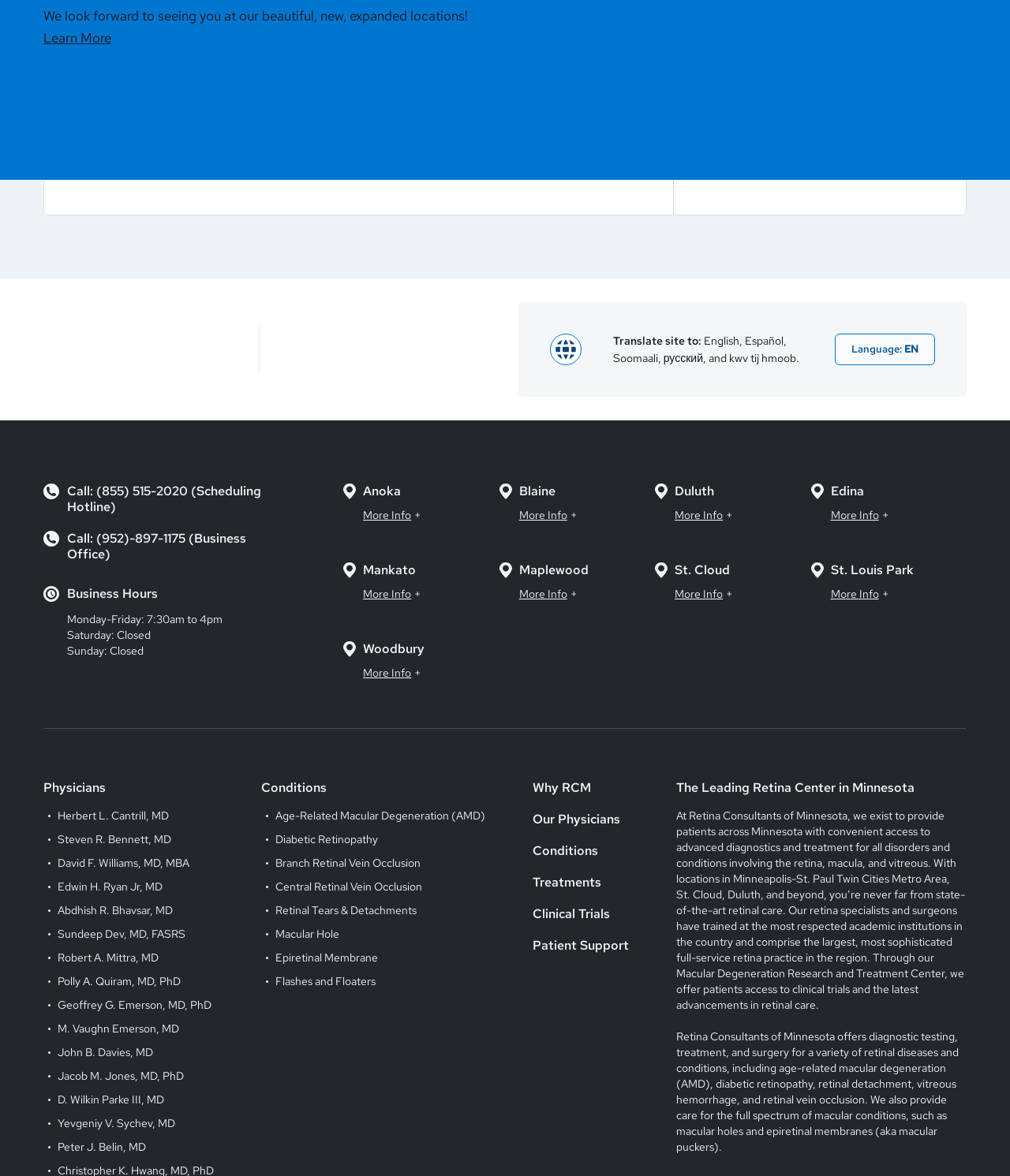Locate the bounding box coordinates of the UI element described by: "Branch Retinal Vein Occlusion". Provide the coordinates as four float numbers between 0 and 1, formatted as [left, top, right, bottom].

[0.273, 0.728, 0.416, 0.74]